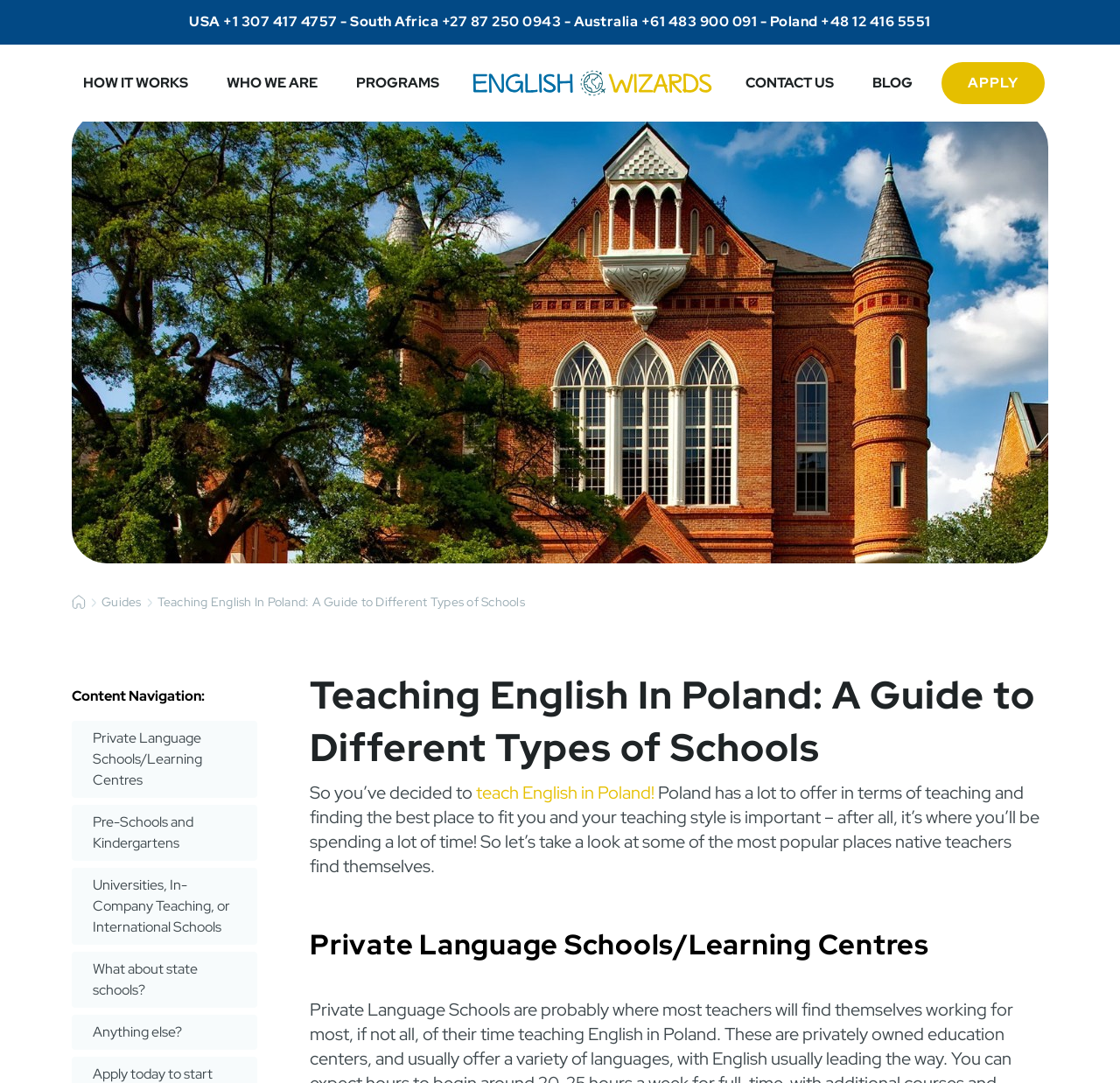Please analyze the image and give a detailed answer to the question:
What type of schools are mentioned in the content?

I read the content and found that it mentions different types of schools, including Private Language Schools/Learning Centres, Pre-Schools and Kindergartens, Universities, In-Company Teaching, or International Schools, and State Schools.